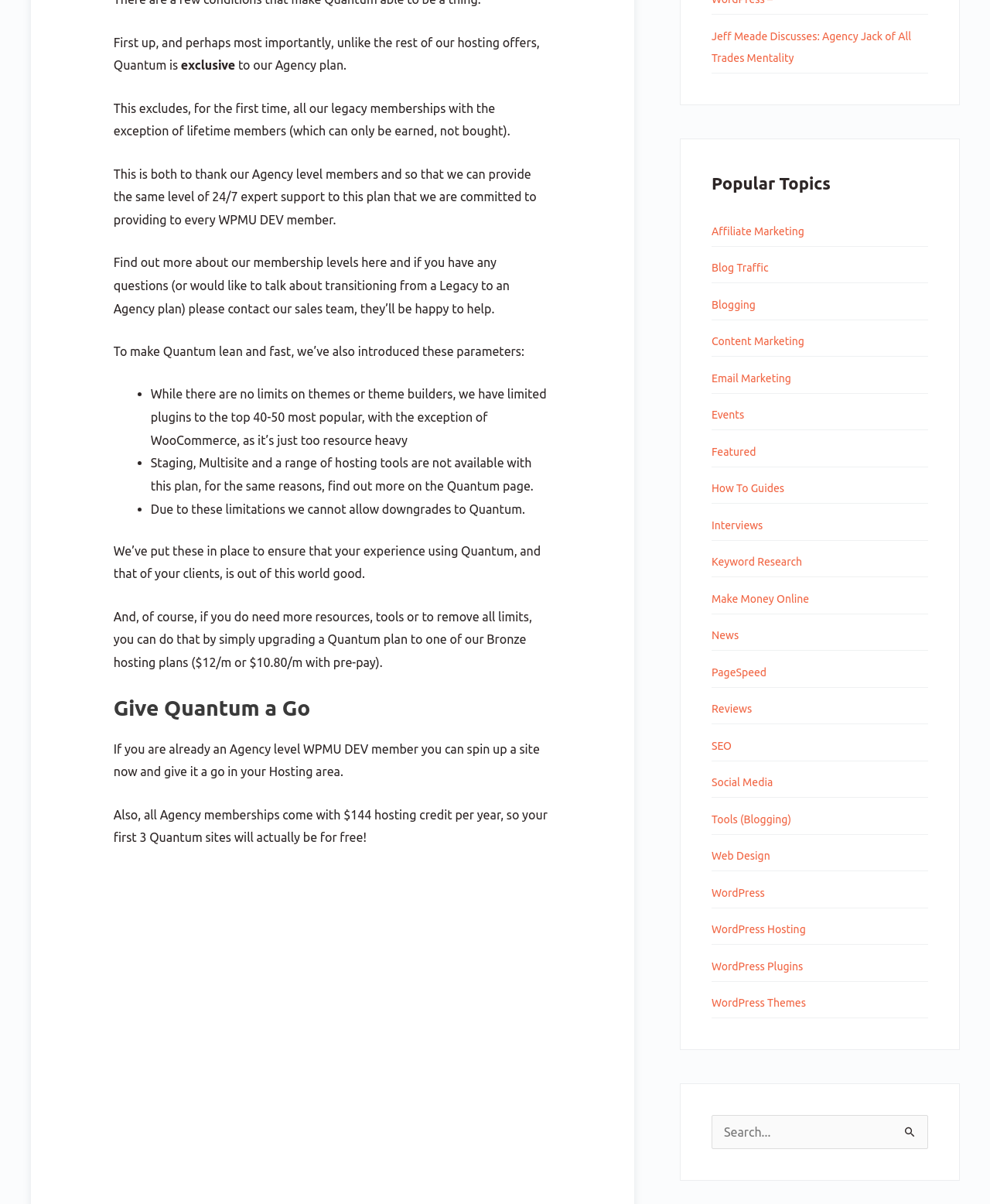Locate the bounding box coordinates of the clickable part needed for the task: "Search for:".

[0.719, 0.926, 0.938, 0.954]